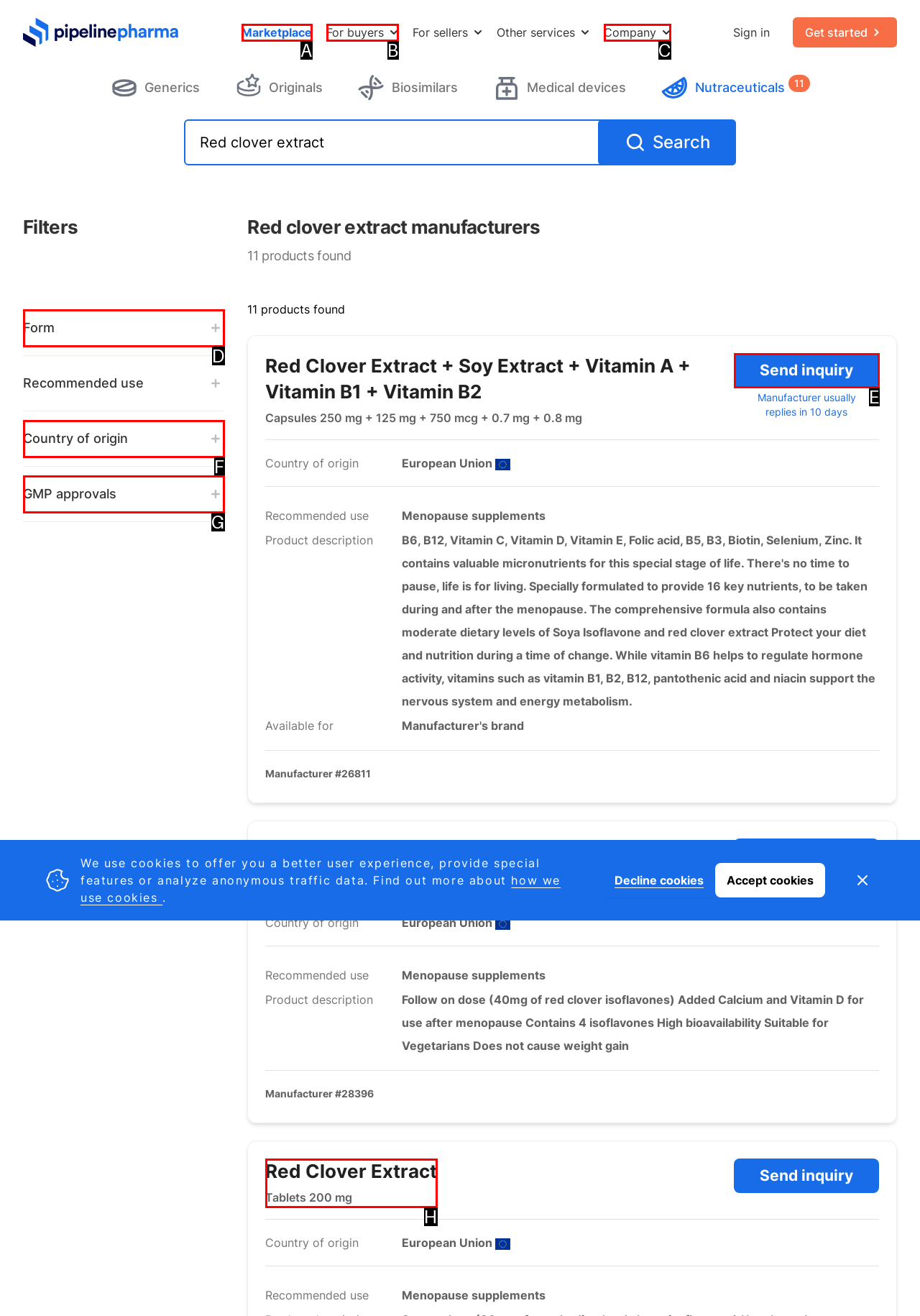Determine the option that aligns with this description: GMP approvals
Reply with the option's letter directly.

G